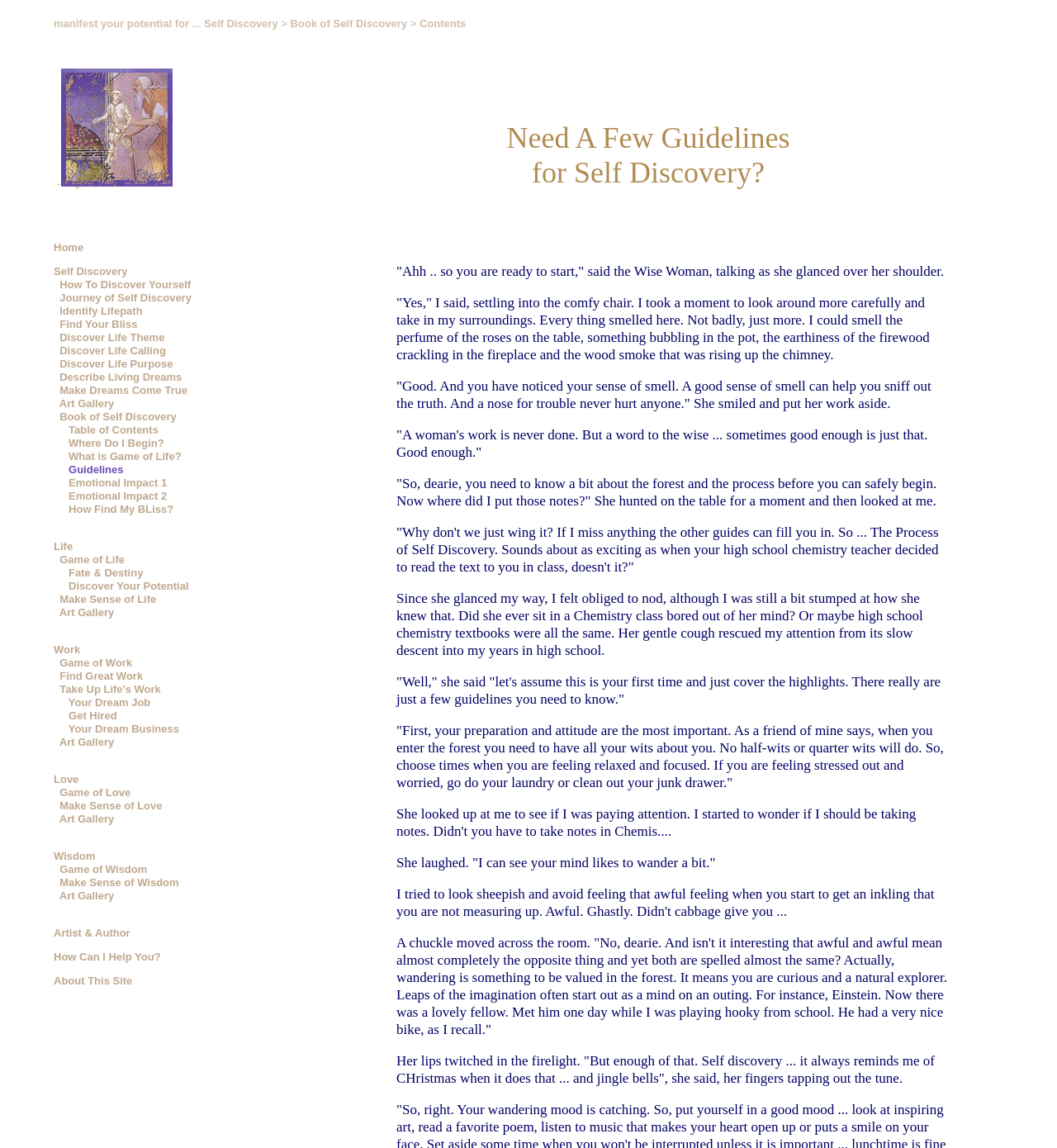What is the title of the webpage?
Using the image as a reference, answer with just one word or a short phrase.

Guidelines for Self Discovery